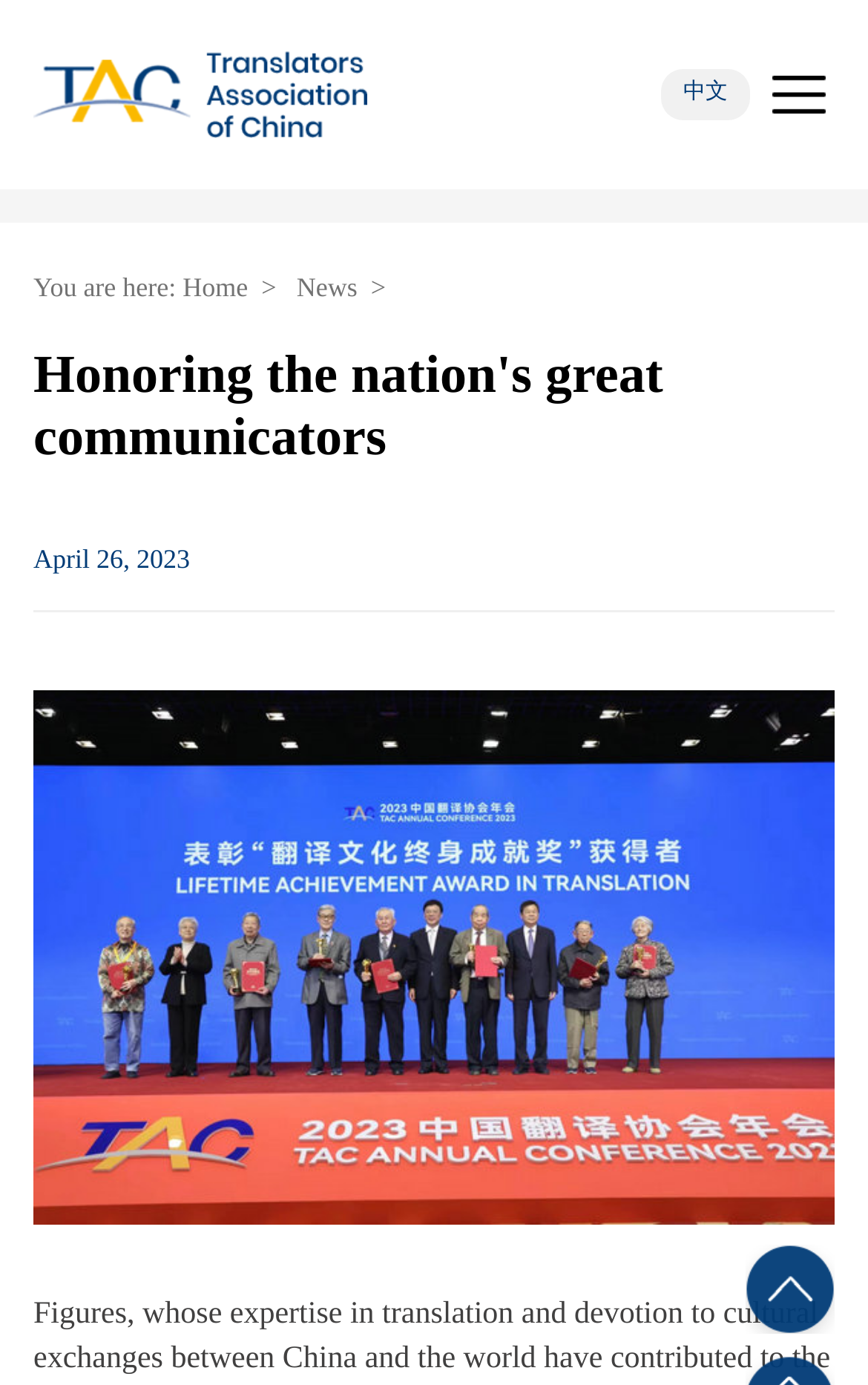How many elements are below the main heading?
Answer briefly with a single word or phrase based on the image.

2